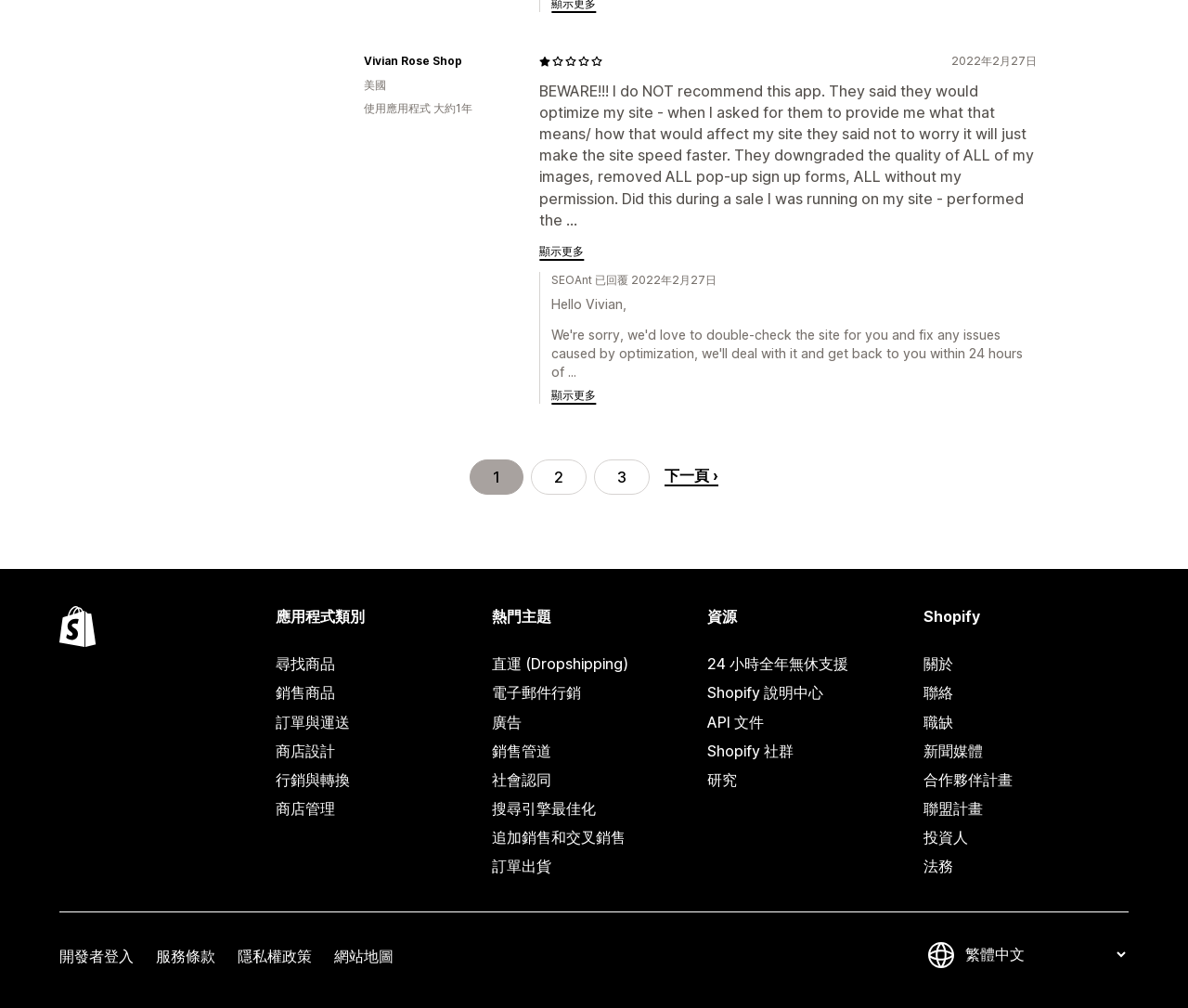Can you show the bounding box coordinates of the region to click on to complete the task described in the instruction: "Click the button to show more"?

[0.454, 0.244, 0.492, 0.255]